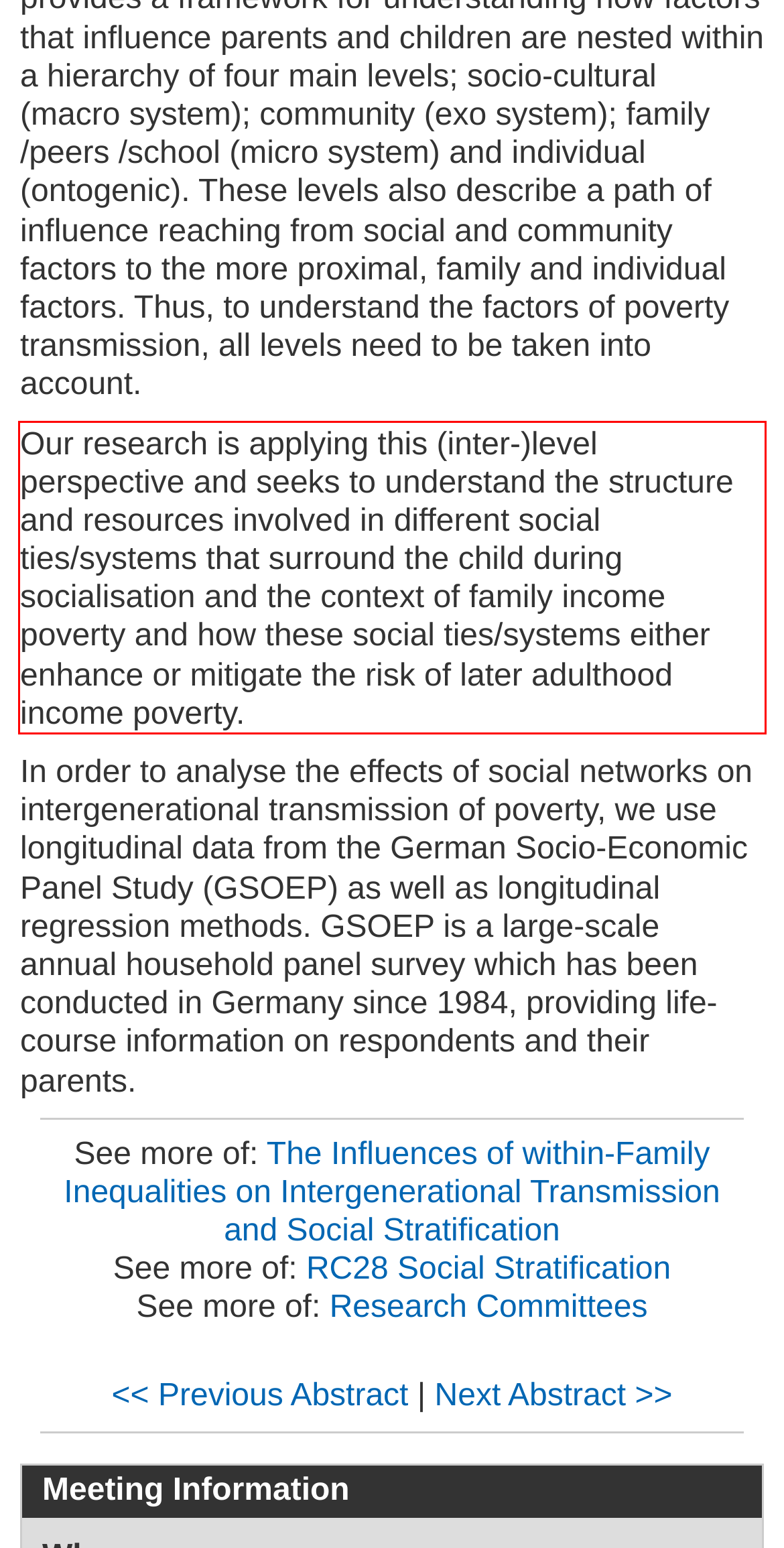Identify the text within the red bounding box on the webpage screenshot and generate the extracted text content.

Our research is applying this (inter-)level perspective and seeks to understand the structure and resources involved in different social ties/systems that surround the child during socialisation and the context of family income poverty and how these social ties/systems either enhance or mitigate the risk of later adulthood income poverty.